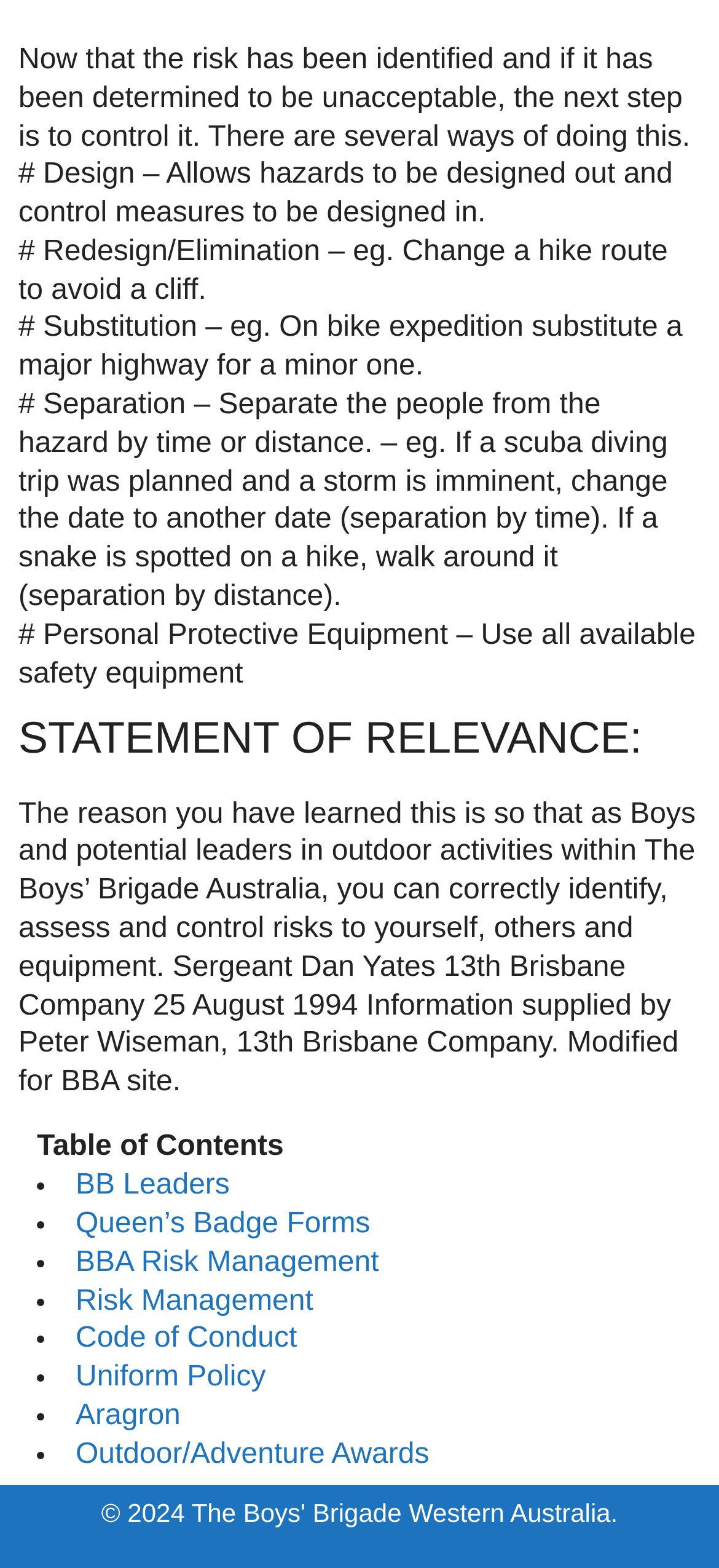How many ways are there to control a risk?
Answer the question with as much detail as possible.

The webpage lists six ways to control a risk: Design, Redesign/Elimination, Substitution, Separation, Personal Protective Equipment, and others.